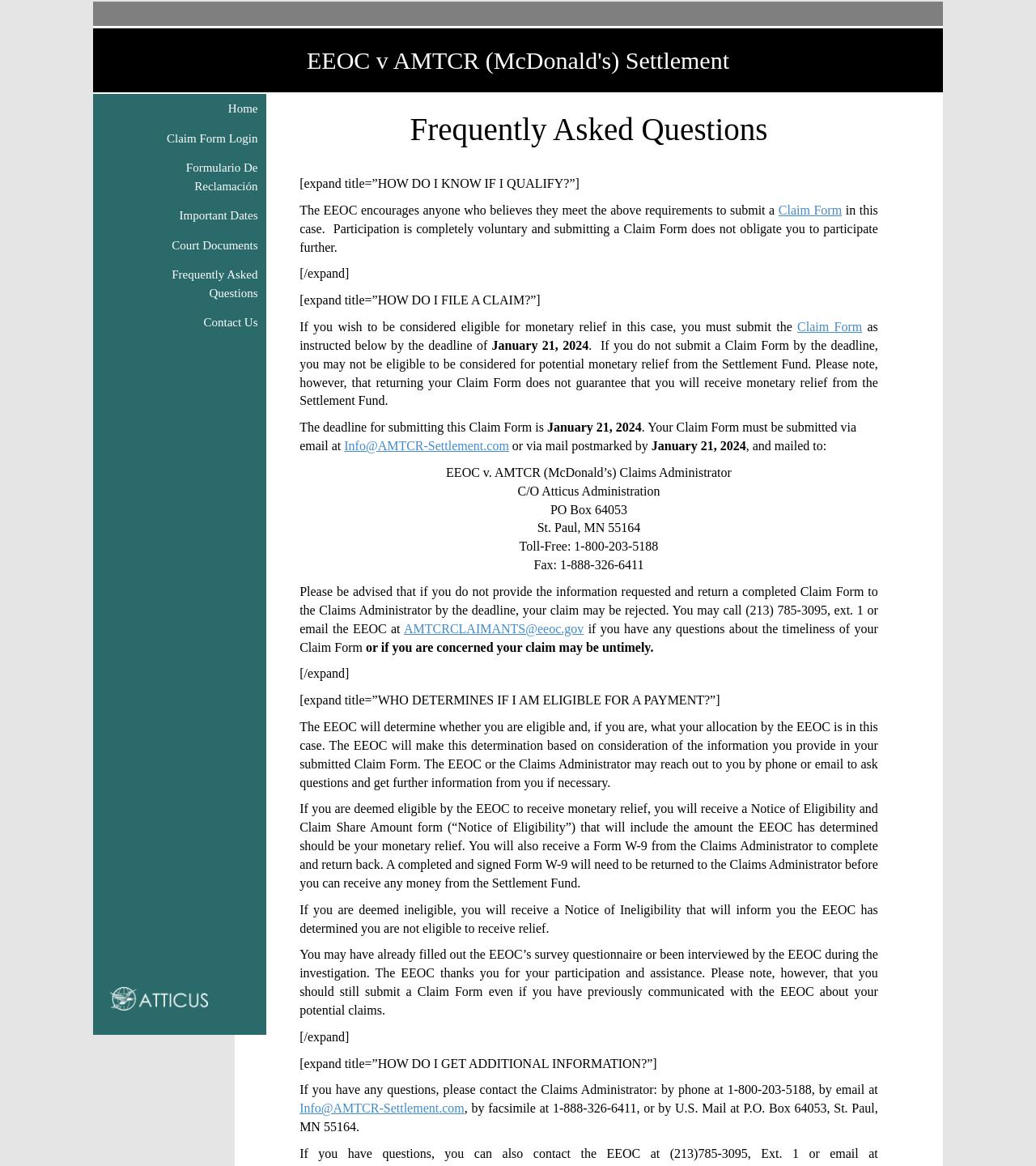Please find the top heading of the webpage and generate its text.

Frequently Asked Questions